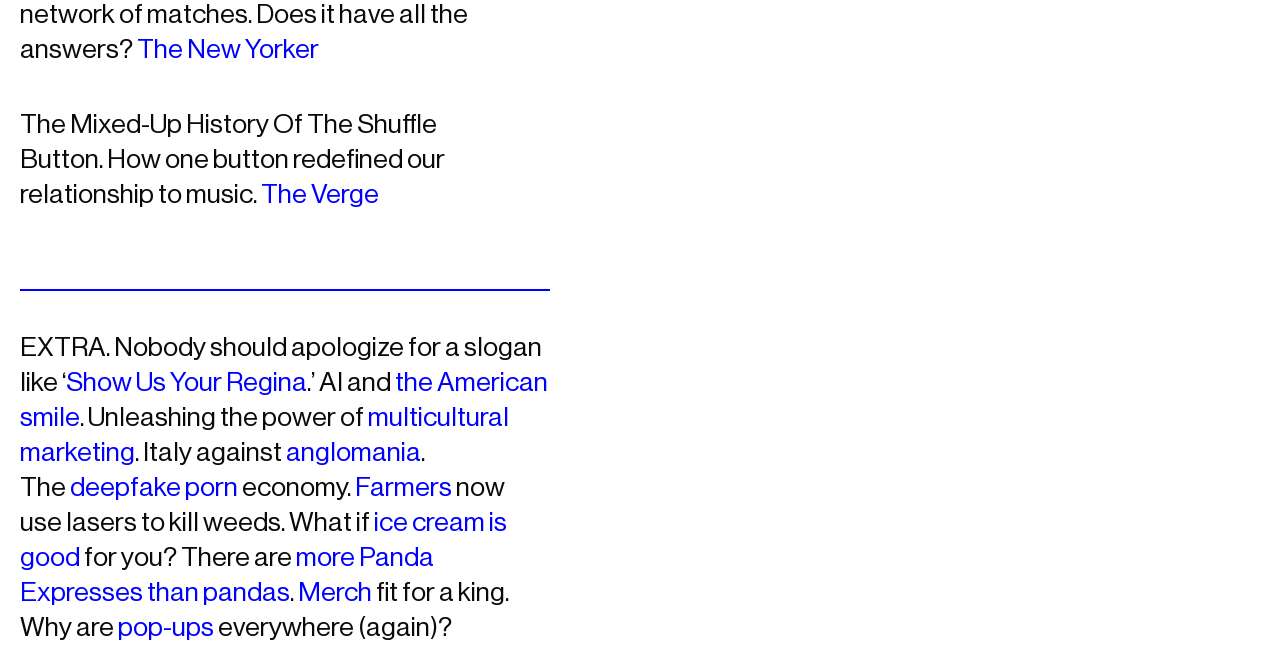Identify the bounding box coordinates of the region that should be clicked to execute the following instruction: "Explore the article about the American smile".

[0.016, 0.553, 0.428, 0.653]